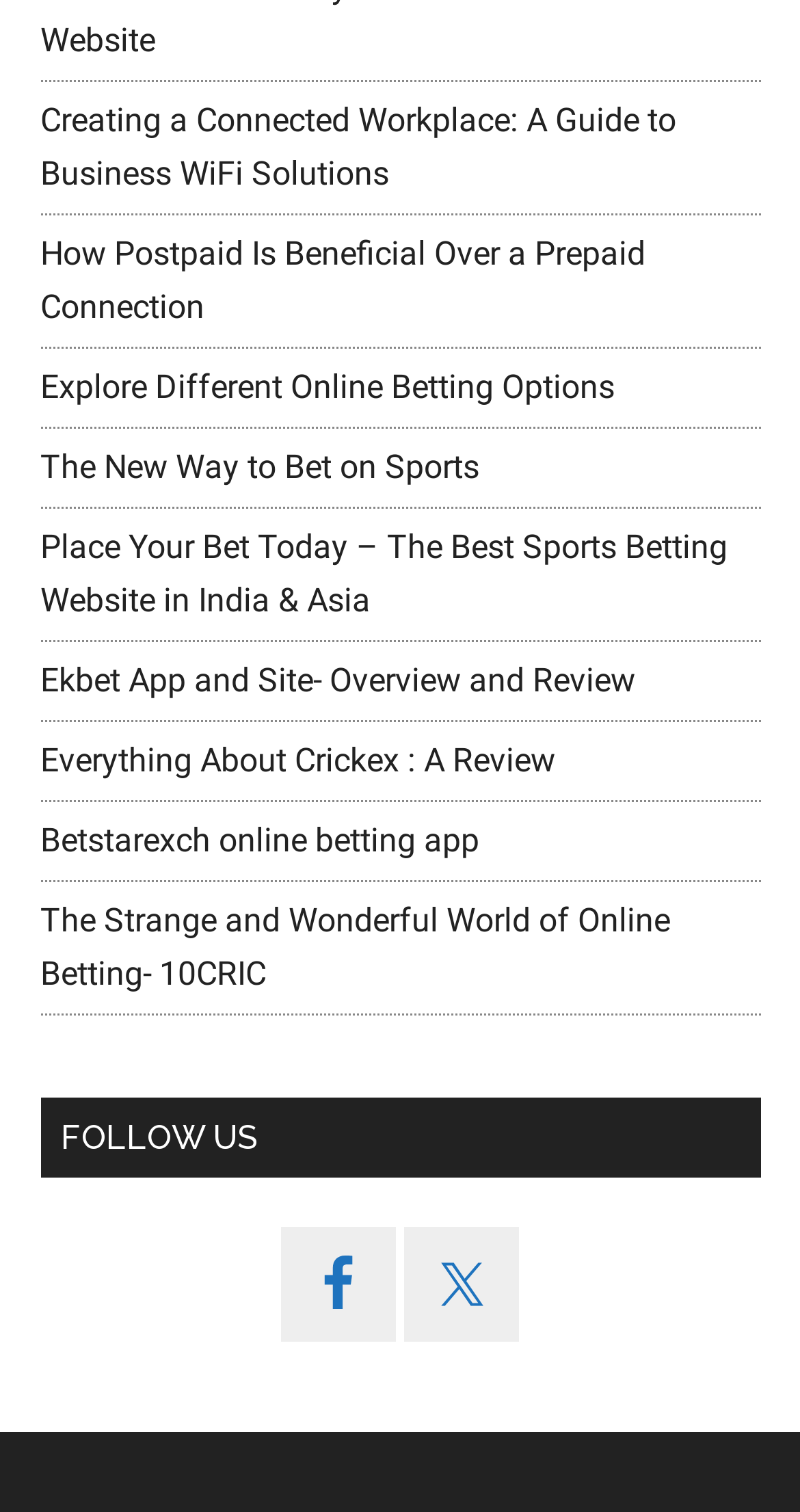Identify the bounding box coordinates of the area that should be clicked in order to complete the given instruction: "Explore 'Ekbet App and Site- Overview and Review'". The bounding box coordinates should be four float numbers between 0 and 1, i.e., [left, top, right, bottom].

[0.05, 0.436, 0.794, 0.462]